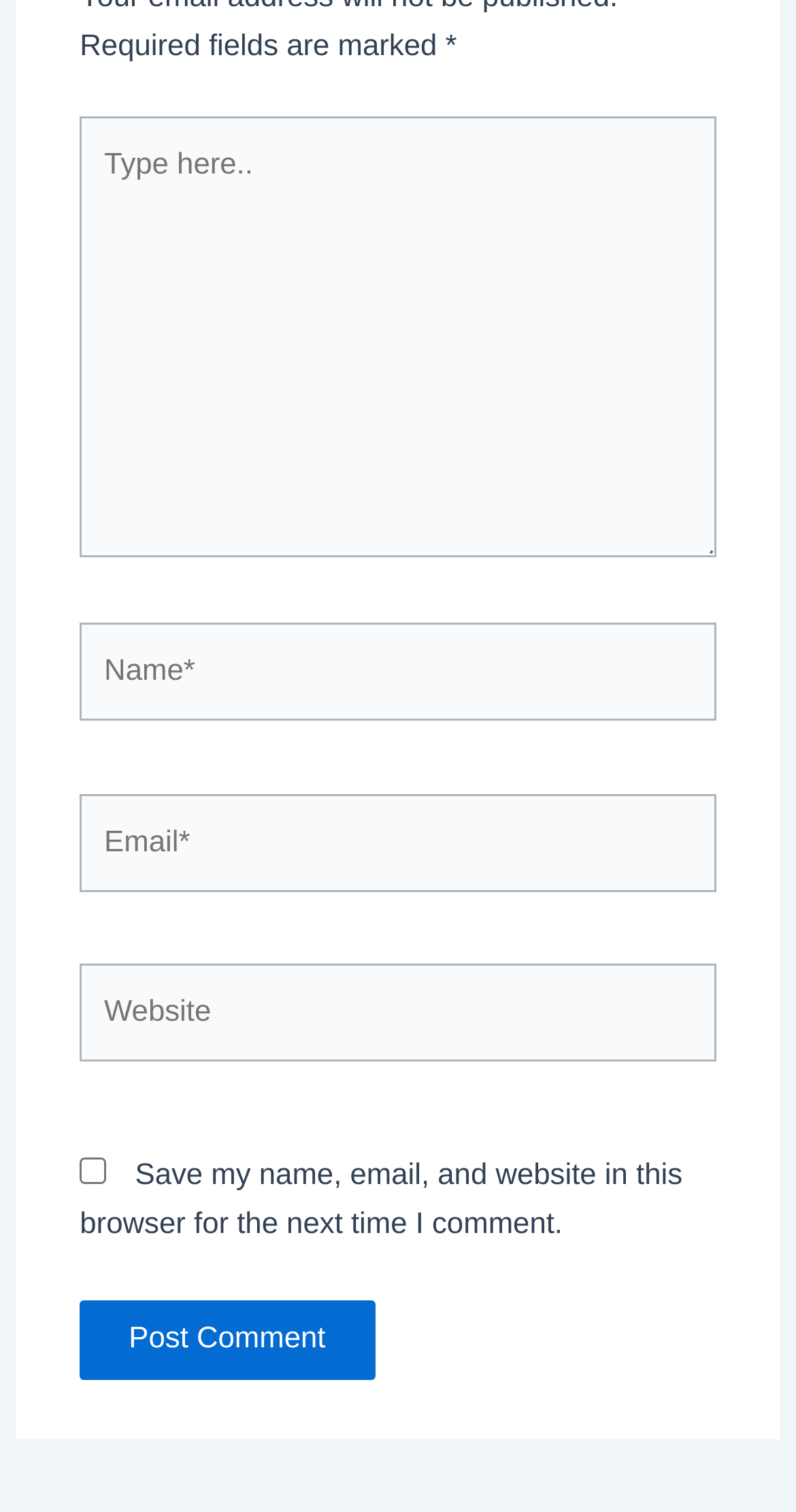Answer the question below with a single word or a brief phrase: 
How many fields are there in the form?

5